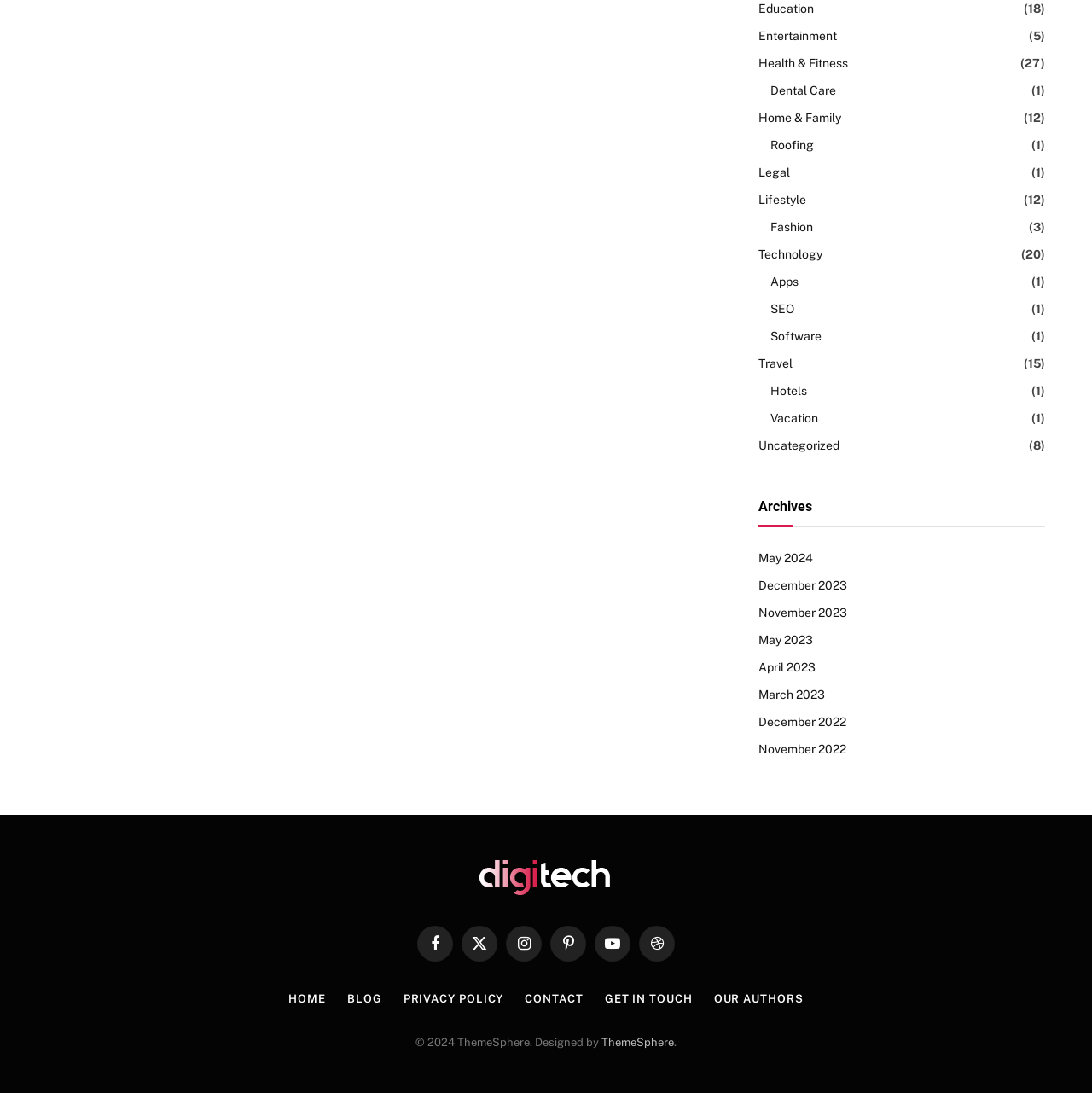Reply to the question with a single word or phrase:
How many main navigation links are present?

7